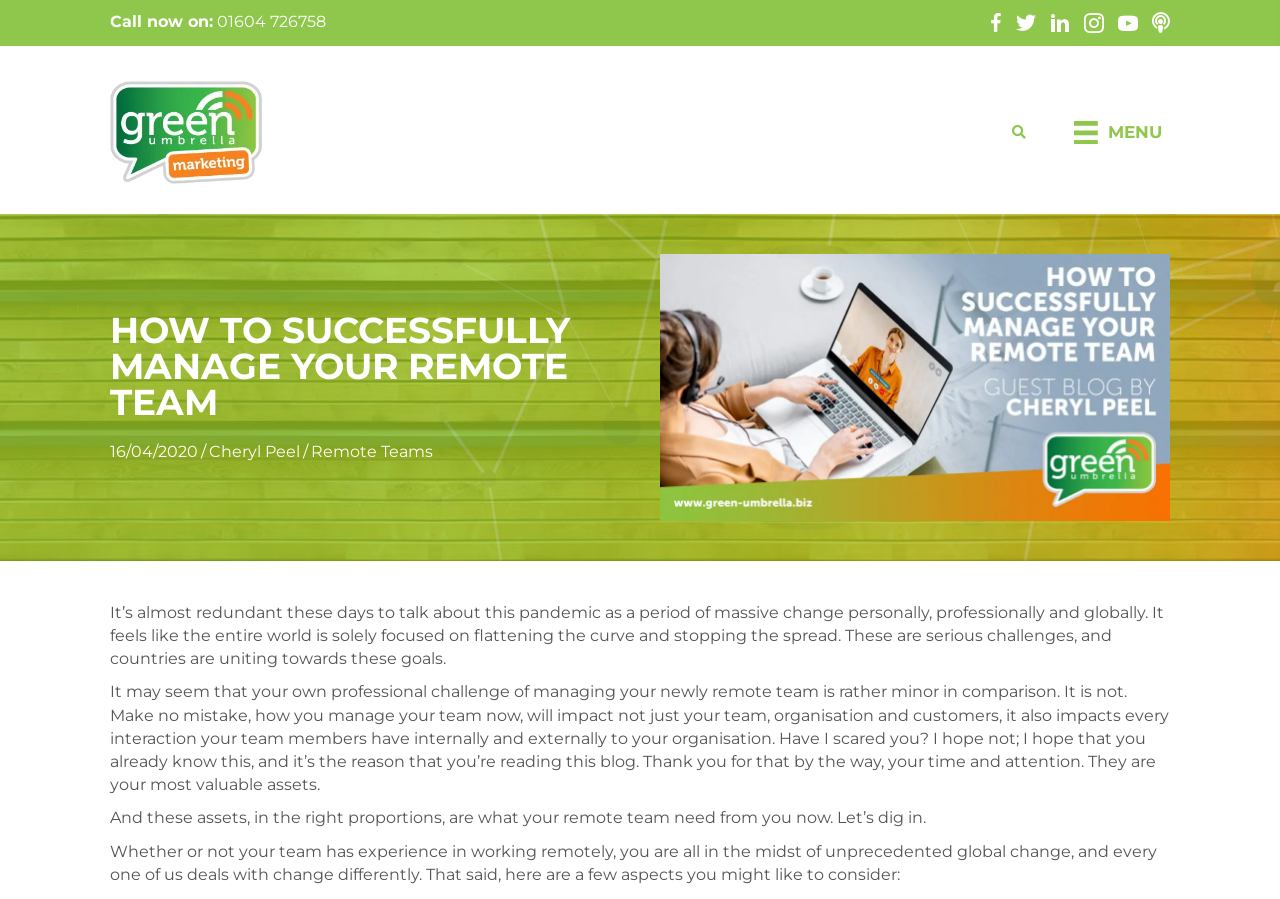What is the topic of the blog post?
Look at the image and provide a detailed response to the question.

The topic of the blog post is mentioned in the link element with a bounding box coordinate of [0.243, 0.491, 0.338, 0.513], which is located below the main heading of the webpage. The link is a child element of the 'Remote Teams' link element.